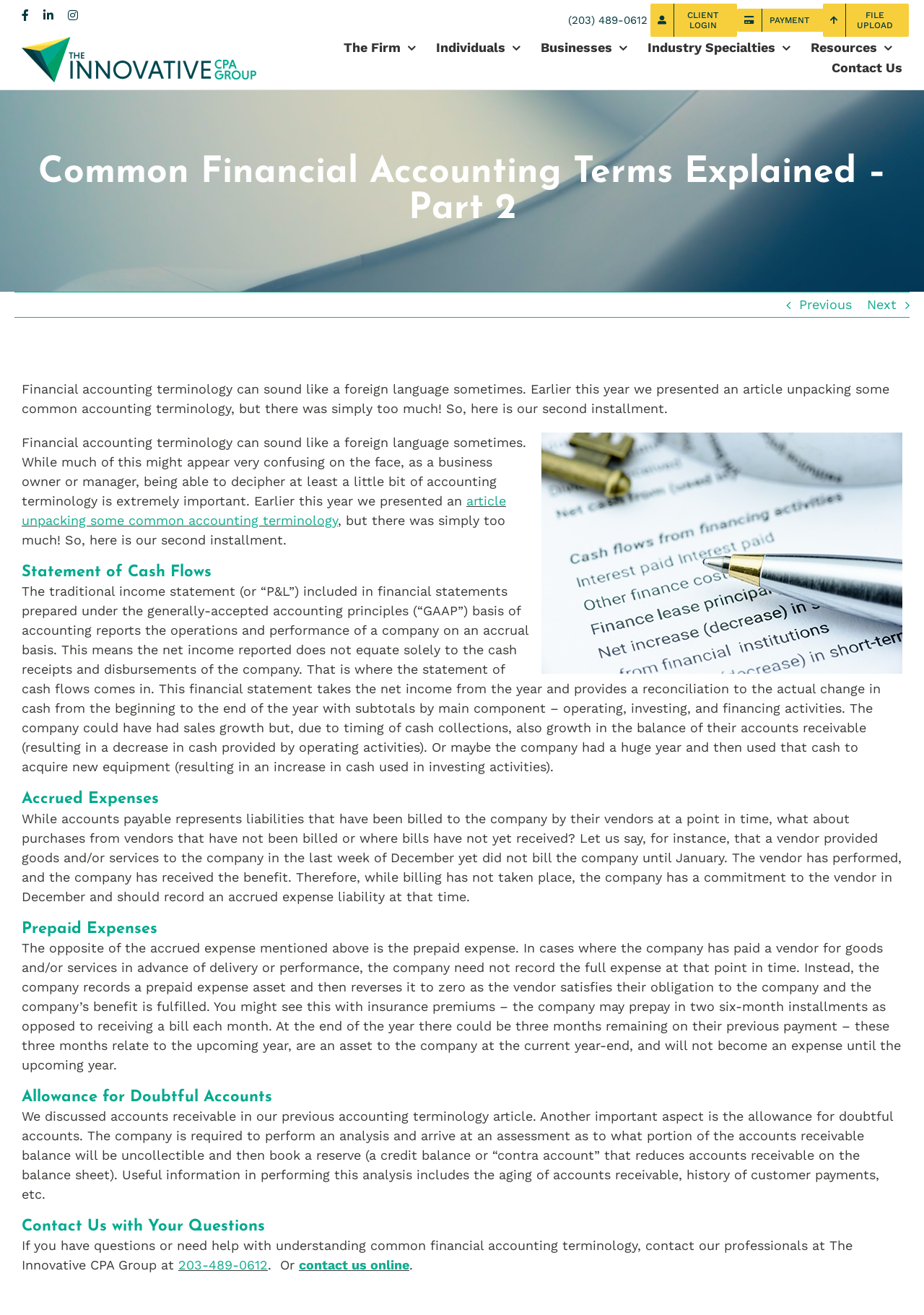Reply to the question with a single word or phrase:
What is the purpose of the statement of cash flows?

Reconciliation to actual change in cash